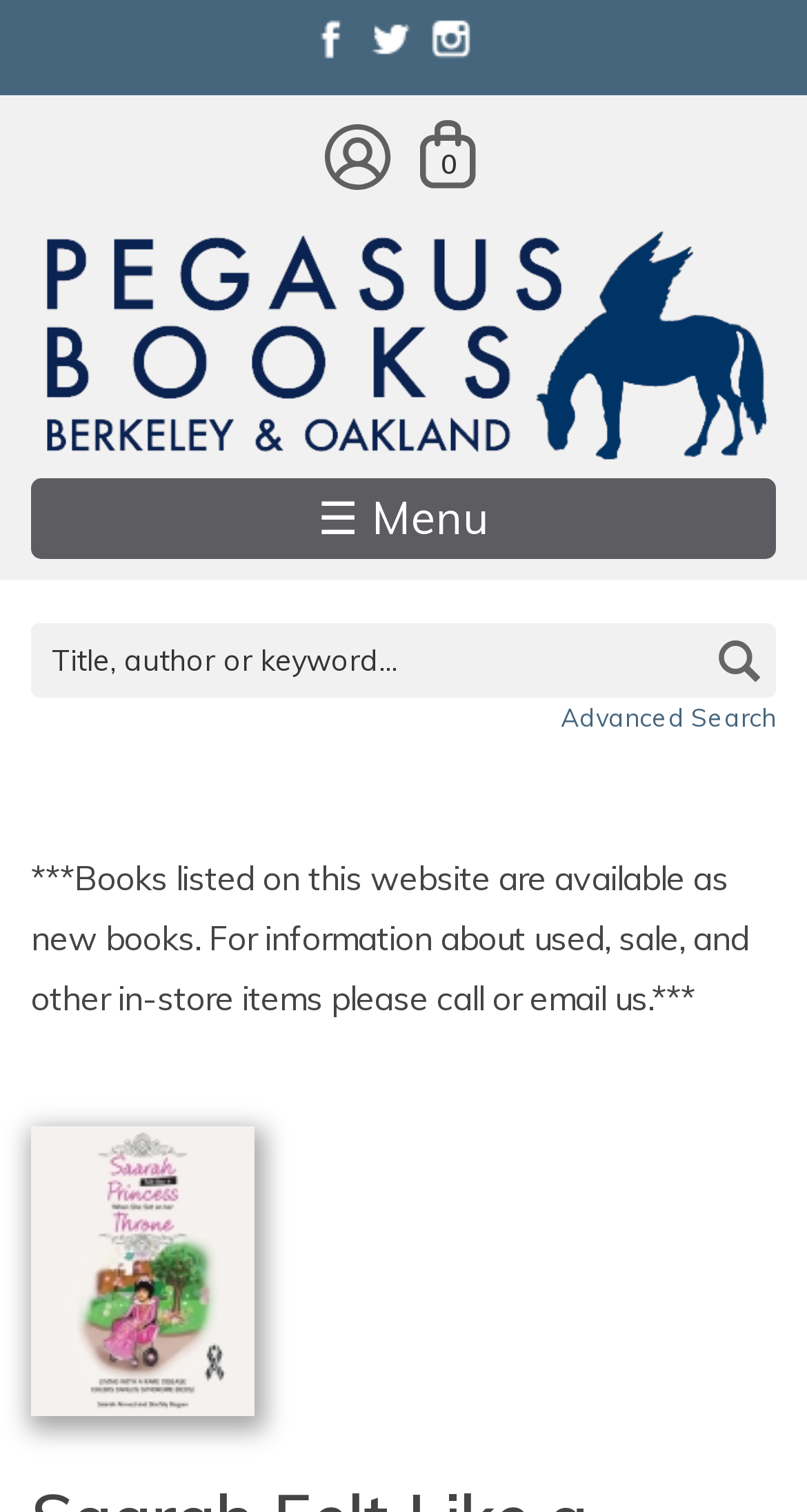What is the name of the book on this page?
Please provide a comprehensive answer based on the contents of the image.

I found the answer by looking at the link with the text 'Saarah Felt Like a Princess When She Sat on Her Throne: Living with a Rare Disease Ehlers Danlos Syndrome (Keds) By Shefaly Begum, Saarah Ahmed Cover Image' which is likely to be the title of the book.